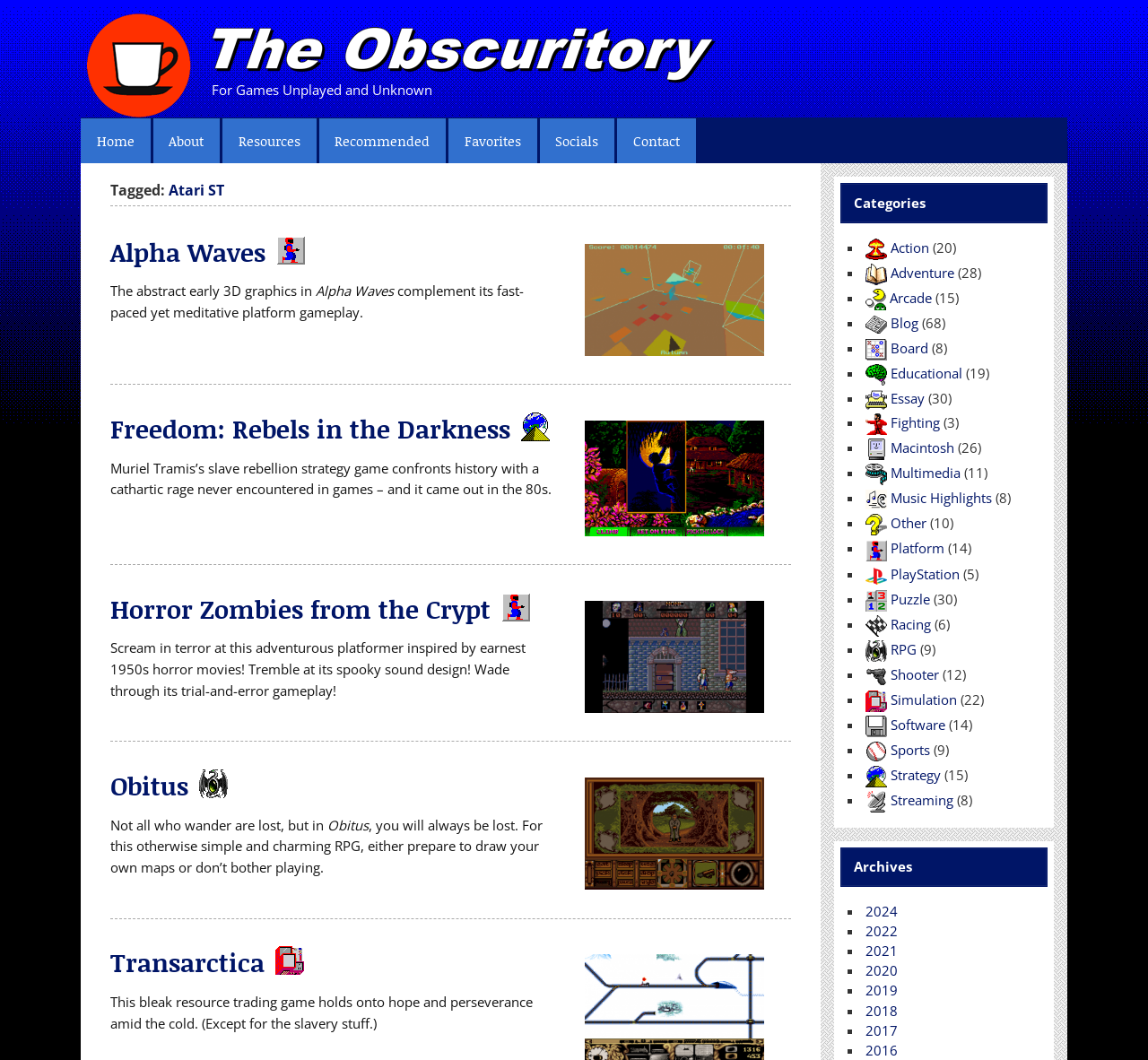Answer the following inquiry with a single word or phrase:
How many categories are listed on the webpage?

9